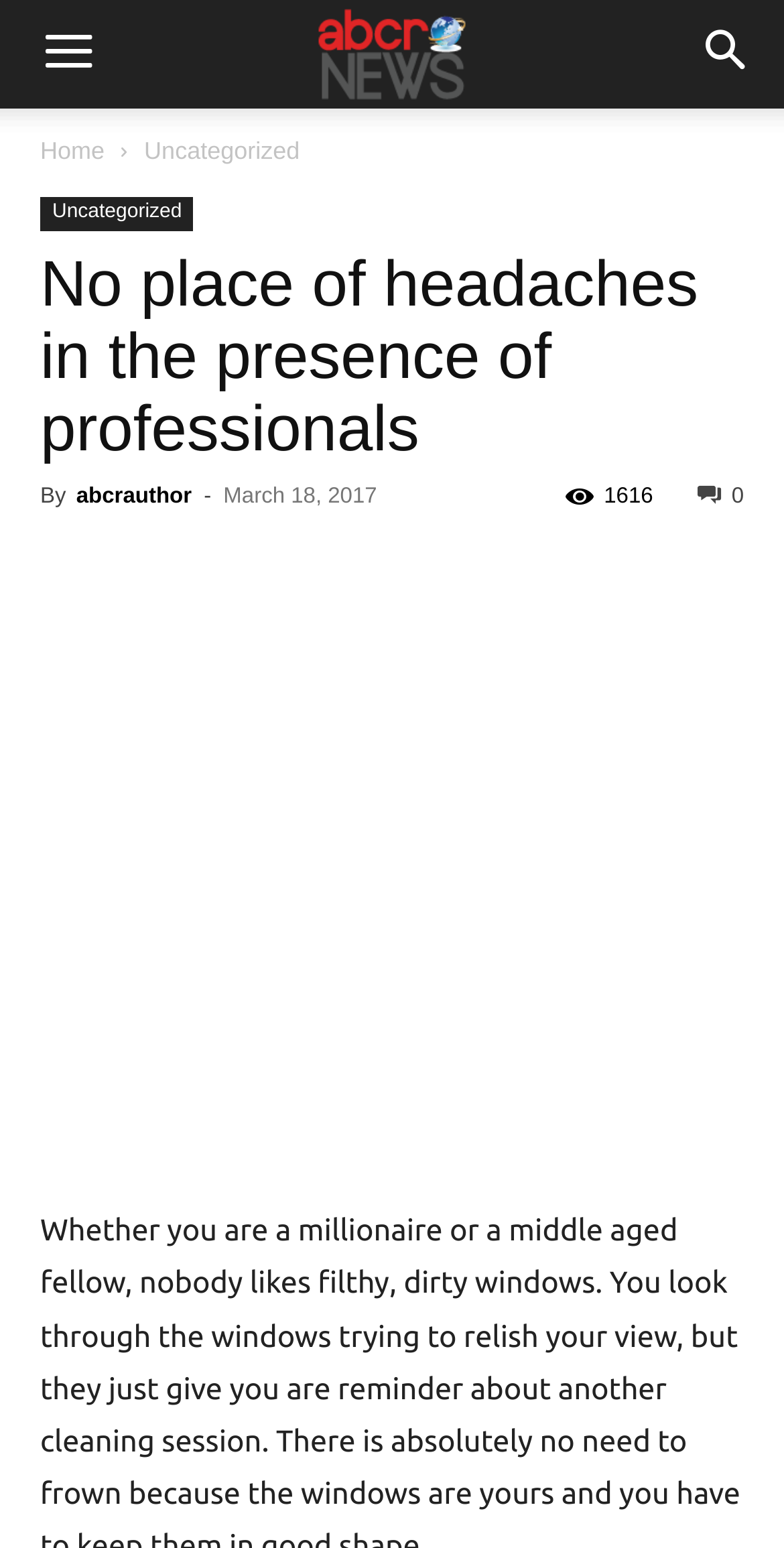Please provide the bounding box coordinates for the element that needs to be clicked to perform the following instruction: "Go to home page". The coordinates should be given as four float numbers between 0 and 1, i.e., [left, top, right, bottom].

[0.051, 0.088, 0.133, 0.106]